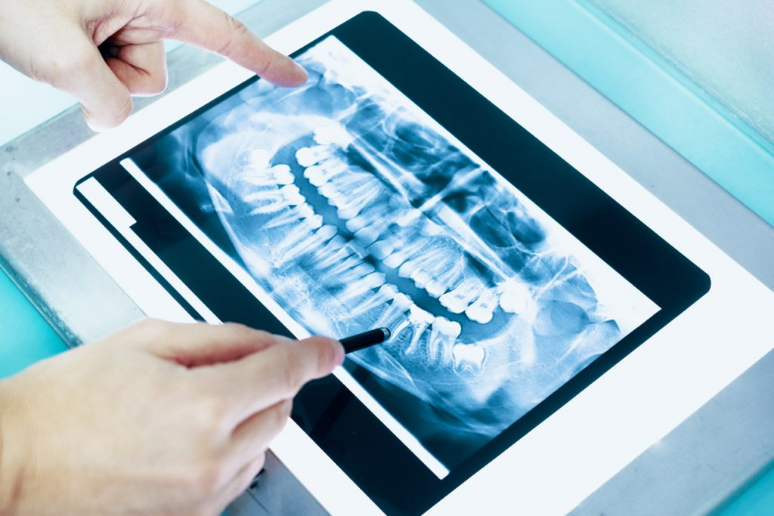Explain the contents of the image with as much detail as possible.

The image depicts a close-up view of a dental X-ray displayed on a lightbox, with a person's hand pointing at specific areas of the X-ray using a probe or a similar tool. This type of imaging is crucial for evaluating dental health, as it allows for the identification of potential issues such as cavities, bone loss, and the positioning of teeth. The bright light from the lightbox enhances the visibility of the X-ray, making it easier for the dentist to analyze the structures of the mouth effectively. This imagery is often part of a routine dental exam and cleaning, an essential process for maintaining optimal oral health and preventing serious dental complications.